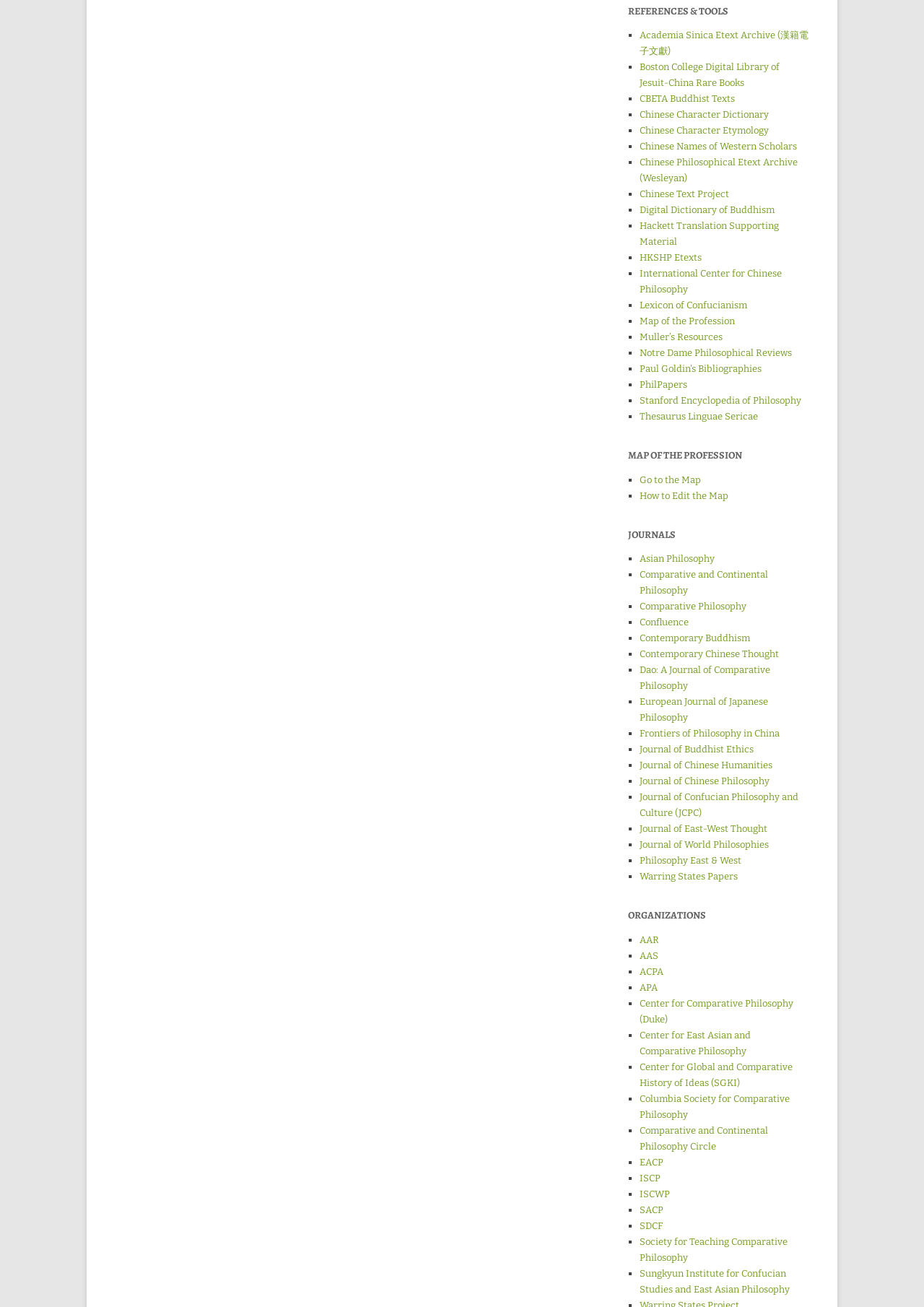Find and indicate the bounding box coordinates of the region you should select to follow the given instruction: "Go to the 'Map of the Profession'".

[0.68, 0.341, 0.875, 0.357]